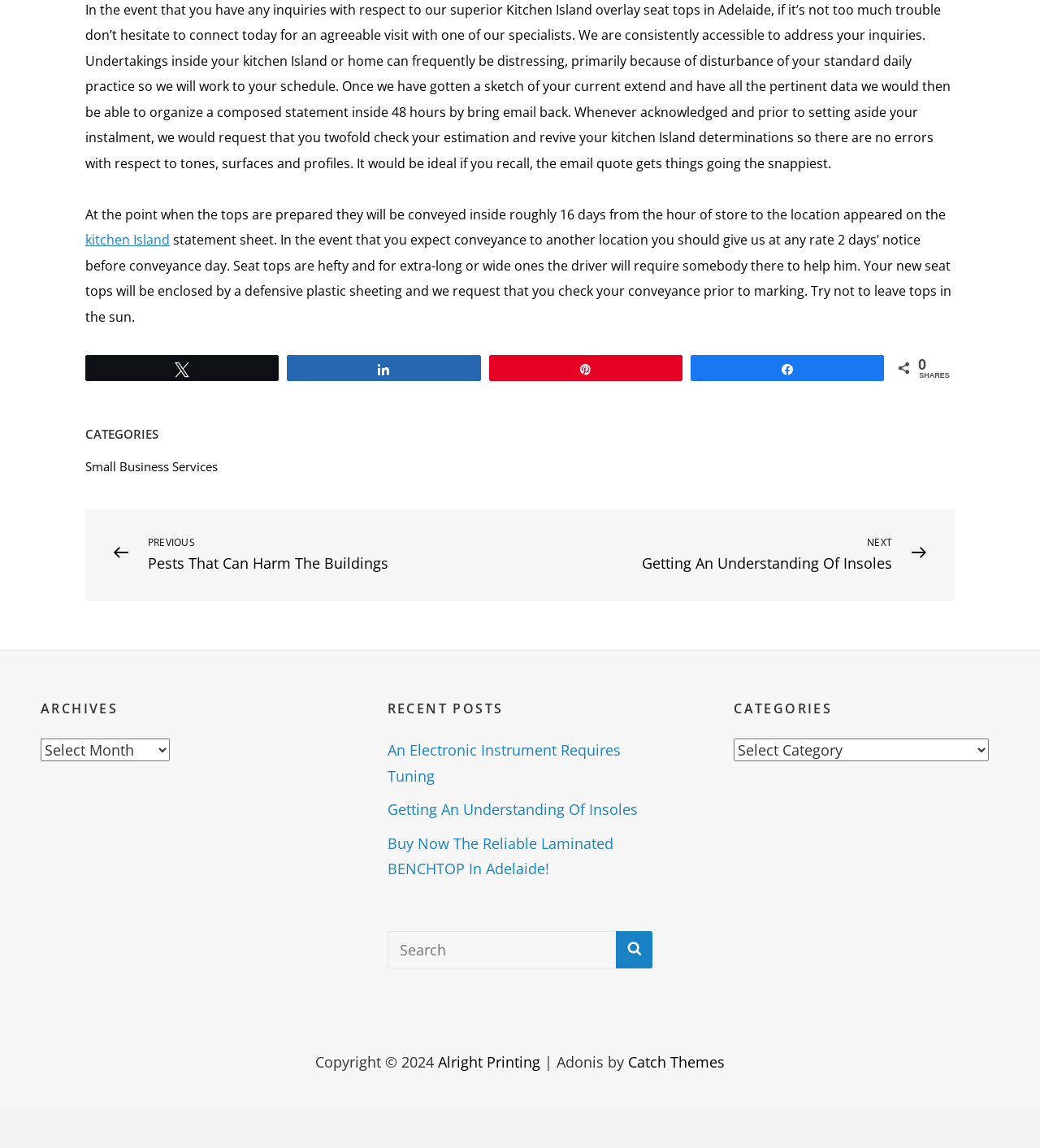Locate the bounding box coordinates of the area you need to click to fulfill this instruction: 'Click on the 'Catch Themes' link'. The coordinates must be in the form of four float numbers ranging from 0 to 1: [left, top, right, bottom].

[0.604, 0.916, 0.697, 0.933]